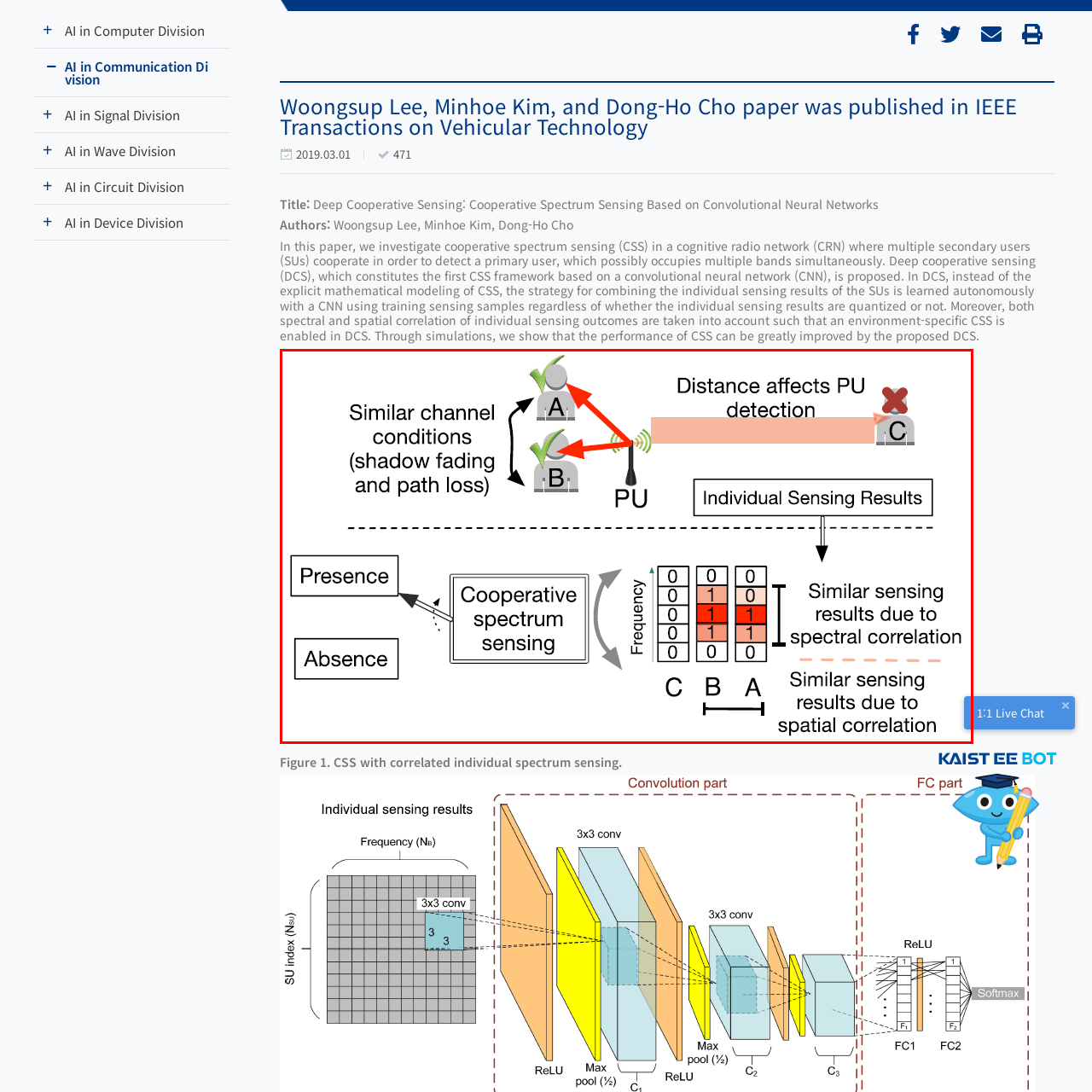What do the directional arrows signify?
Examine the red-bounded area in the image carefully and respond to the question with as much detail as possible.

The directional arrows in the diagram signify the cooperative nature of the spectrum sensing process, indicating that the secondary users are sharing information to improve the detection accuracy.